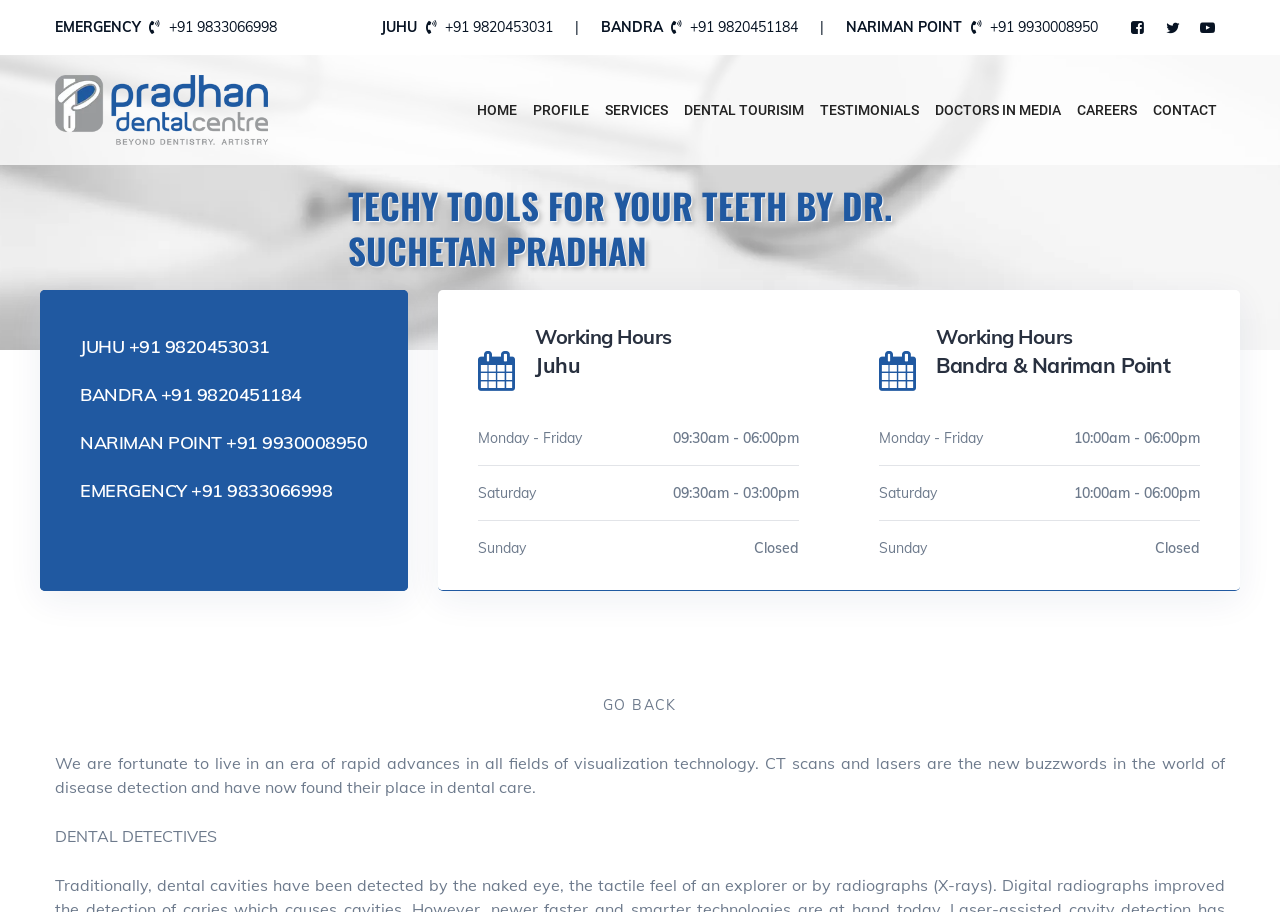Look at the image and answer the question in detail:
How many locations does Pradhan Dental Centre have?

Pradhan Dental Centre has three locations: Juhu, Bandra, and Nariman Point. These locations are listed at the top of the webpage, along with their corresponding phone numbers.